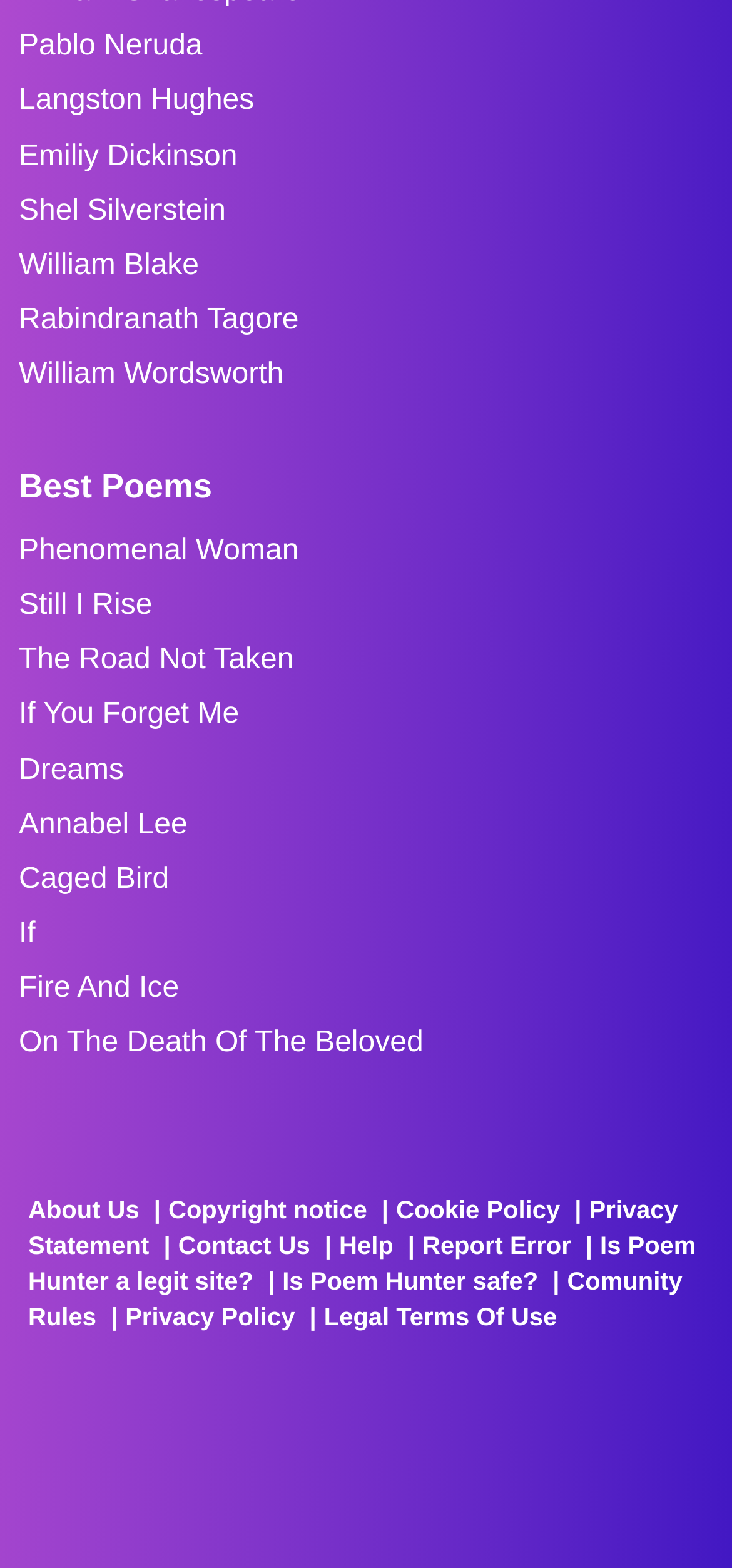Provide a one-word or brief phrase answer to the question:
What is the purpose of the links at the bottom of the page?

Provide information about the website